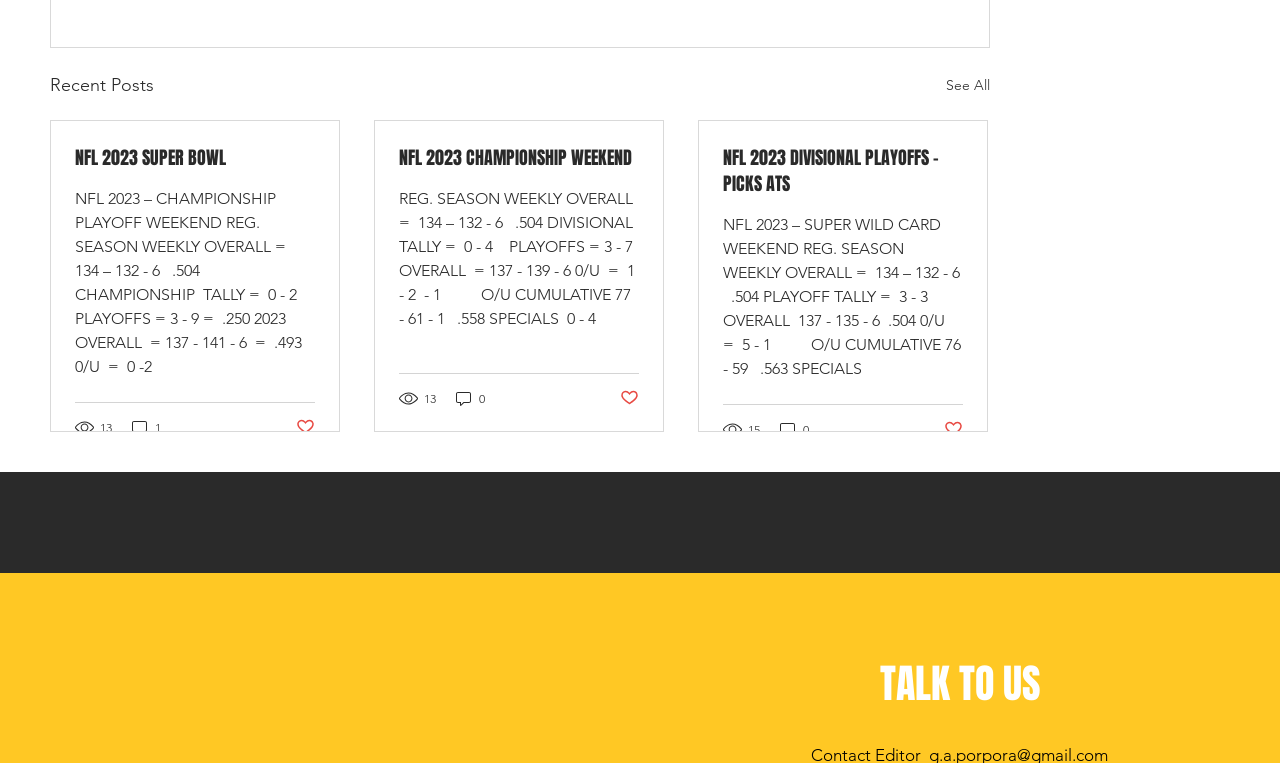Identify the bounding box coordinates for the element you need to click to achieve the following task: "Read the article about NFL 2023 SUPER BOWL". Provide the bounding box coordinates as four float numbers between 0 and 1, in the form [left, top, right, bottom].

[0.059, 0.19, 0.246, 0.224]